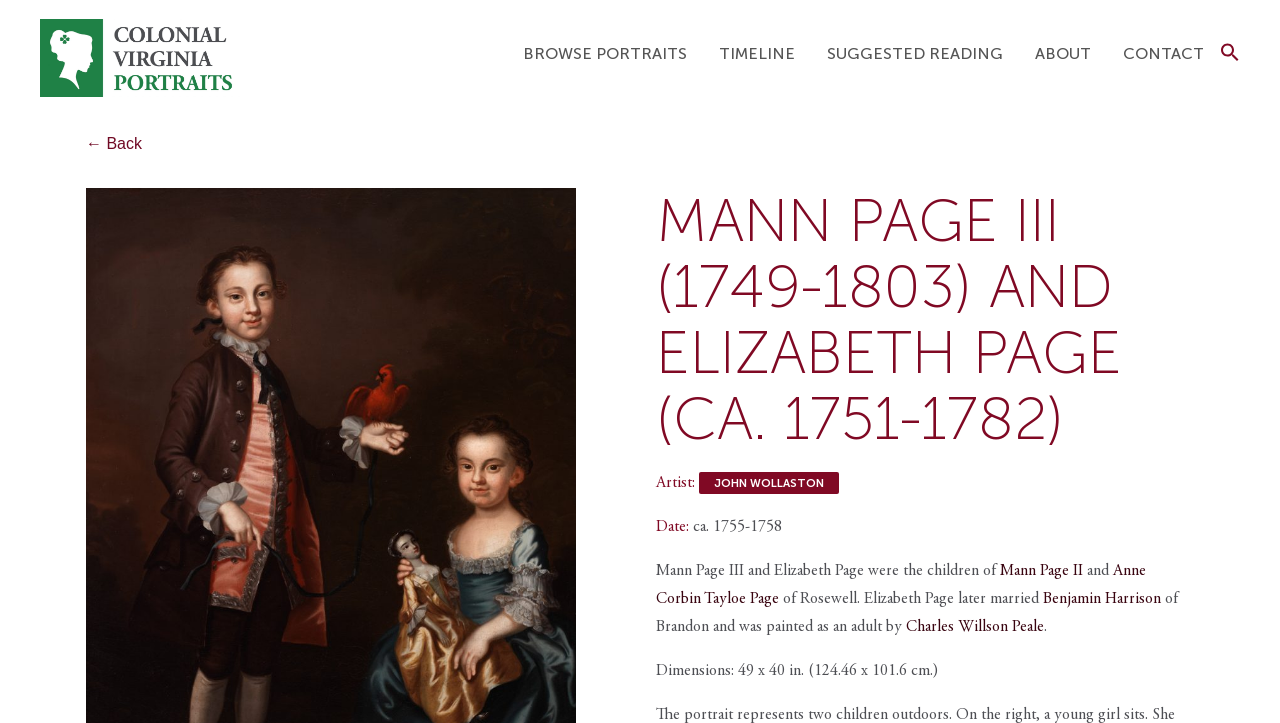Select the bounding box coordinates of the element I need to click to carry out the following instruction: "Read about Mann Page III and Elizabeth Page".

[0.512, 0.26, 0.933, 0.625]